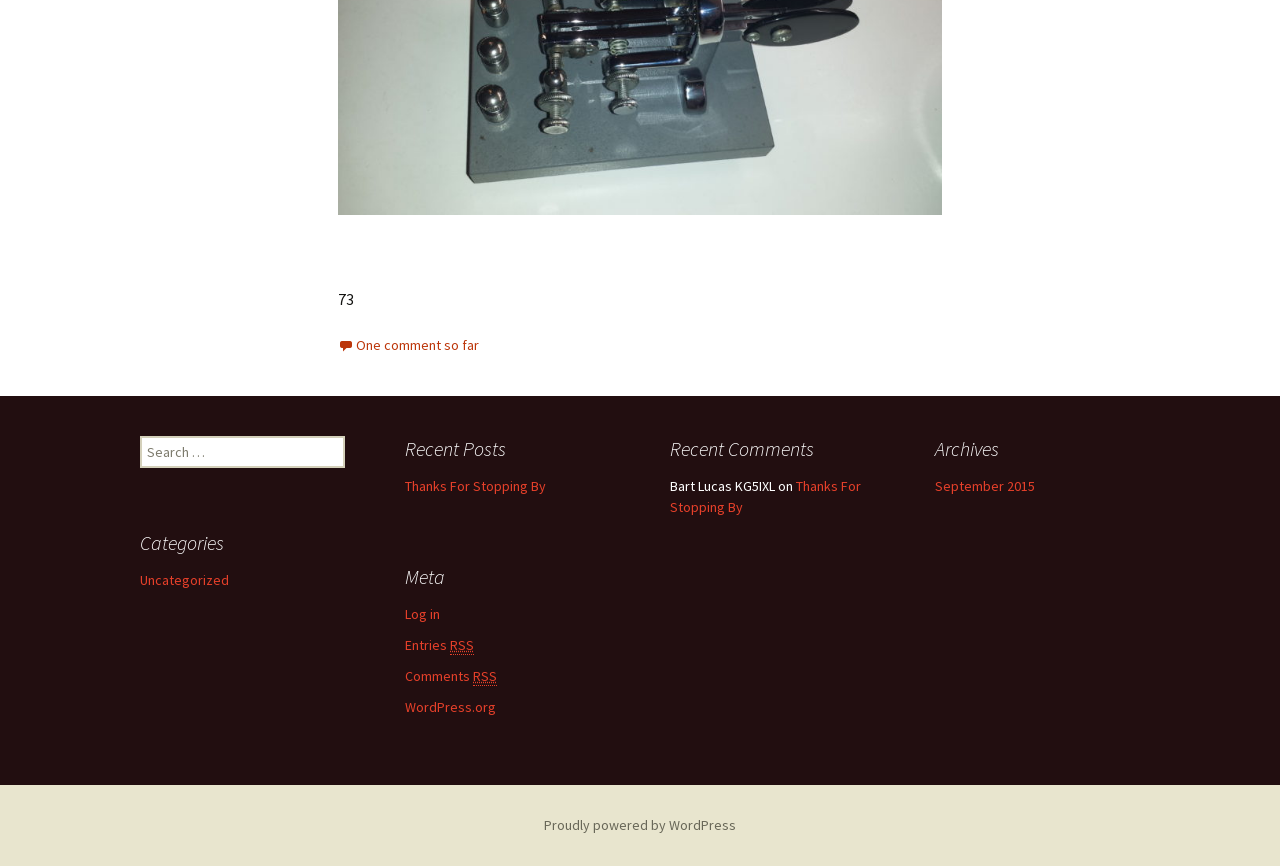Highlight the bounding box coordinates of the element you need to click to perform the following instruction: "Log in to the website."

[0.316, 0.698, 0.344, 0.719]